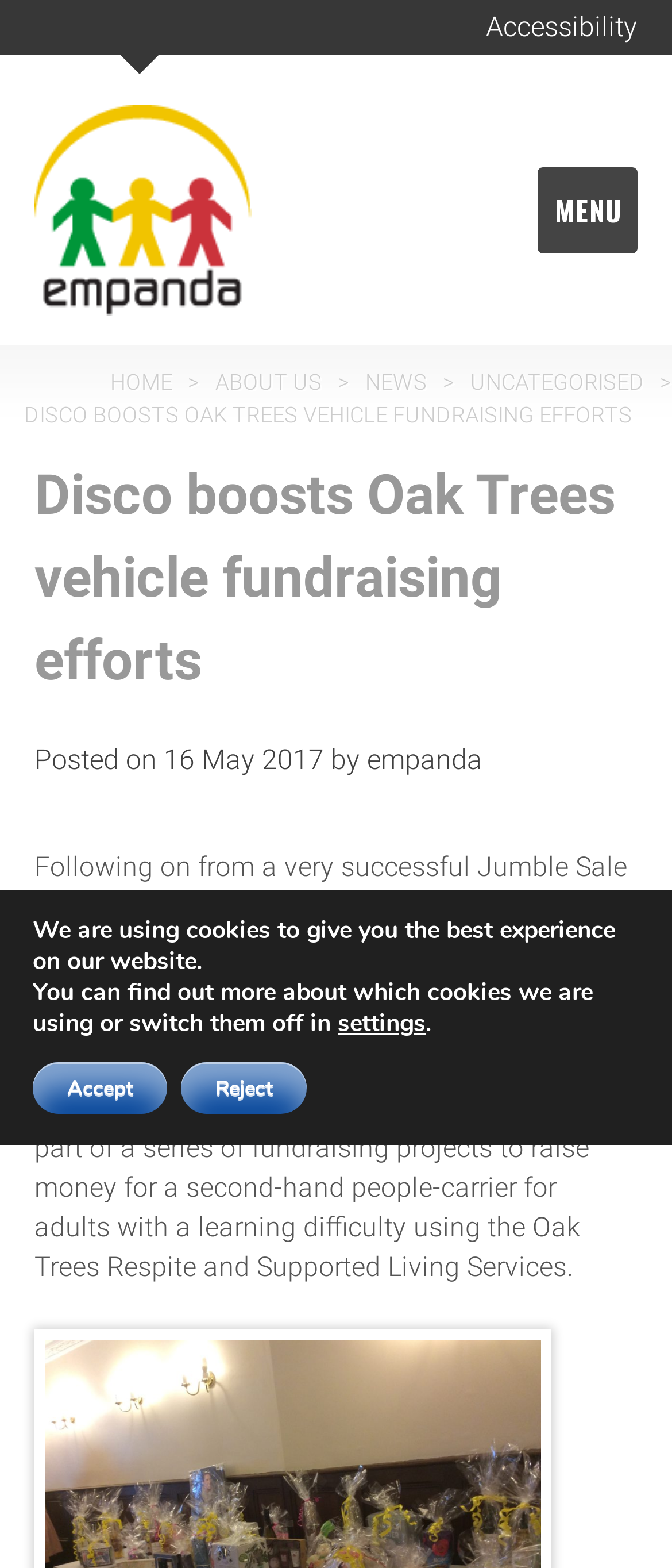Reply to the question with a single word or phrase:
How many people attended the disco event?

about 80